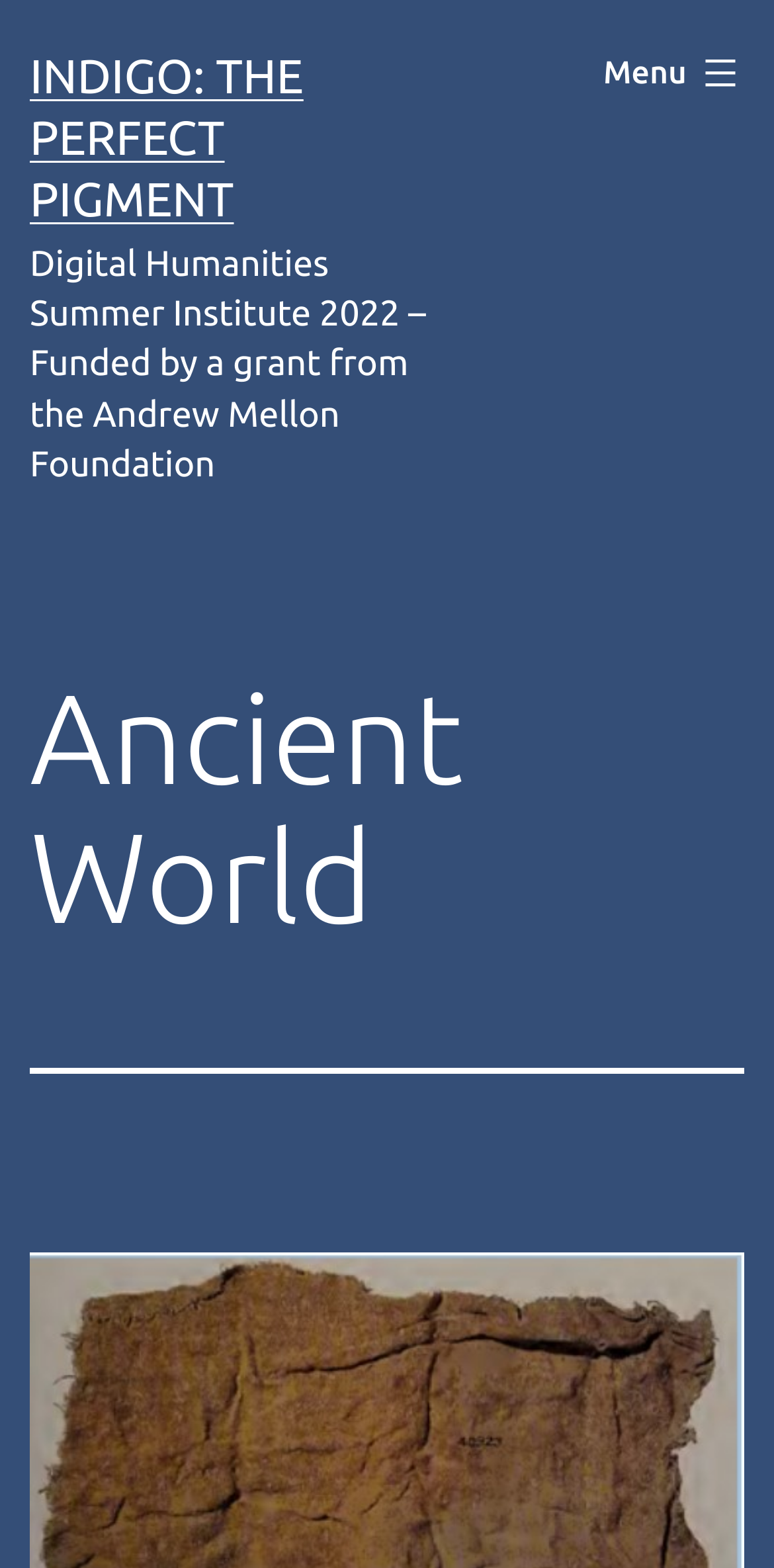Refer to the element description Menu Close and identify the corresponding bounding box in the screenshot. Format the coordinates as (top-left x, top-left y, bottom-right x, bottom-right y) with values in the range of 0 to 1.

[0.741, 0.019, 1.0, 0.075]